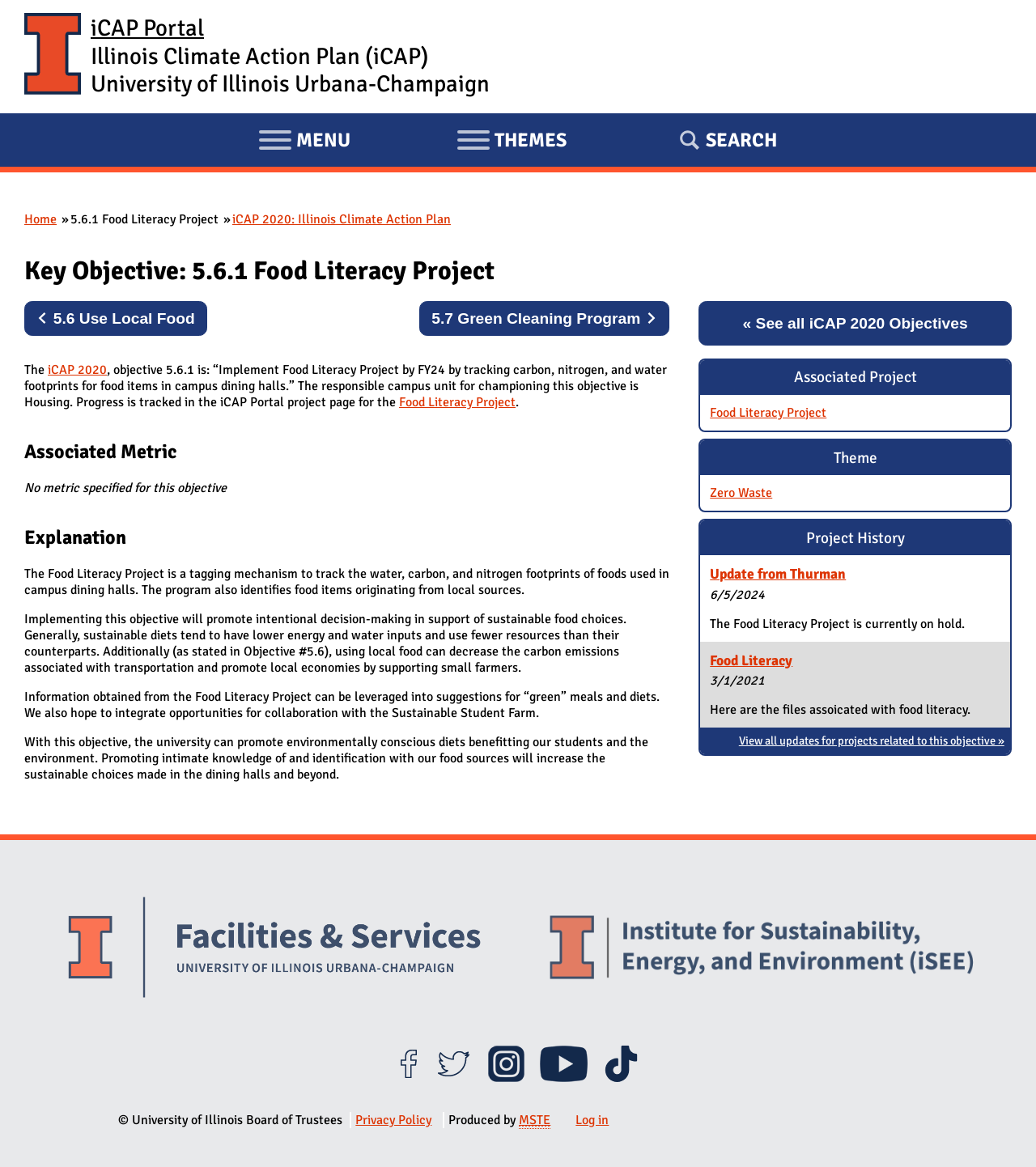Determine the bounding box coordinates of the clickable element to complete this instruction: "View Steve's Five Star Service on Facebook". Provide the coordinates in the format of four float numbers between 0 and 1, [left, top, right, bottom].

None